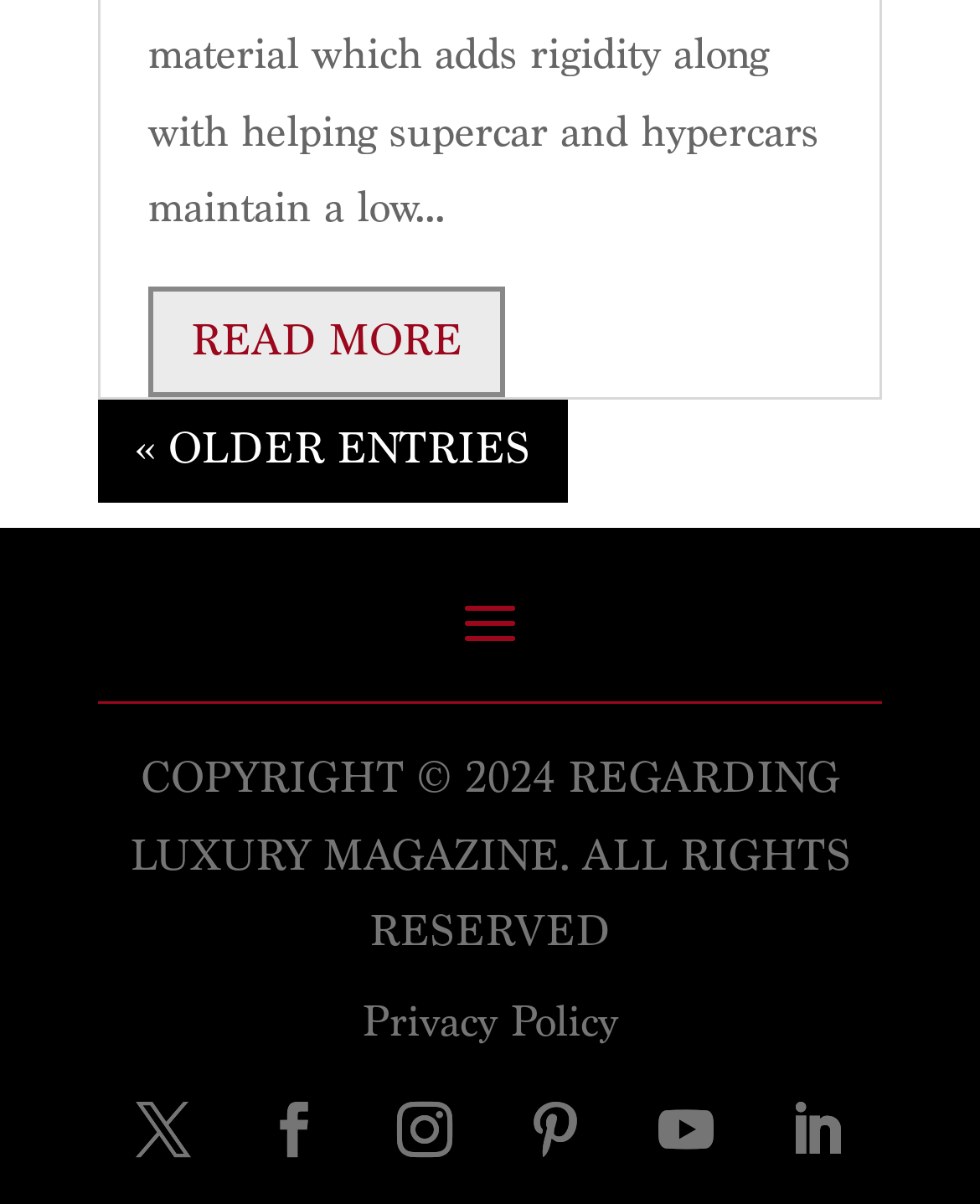What is the link at the top left?
Please provide a comprehensive answer based on the visual information in the image.

The link at the top left of the webpage has the text '« OLDER ENTRIES'.